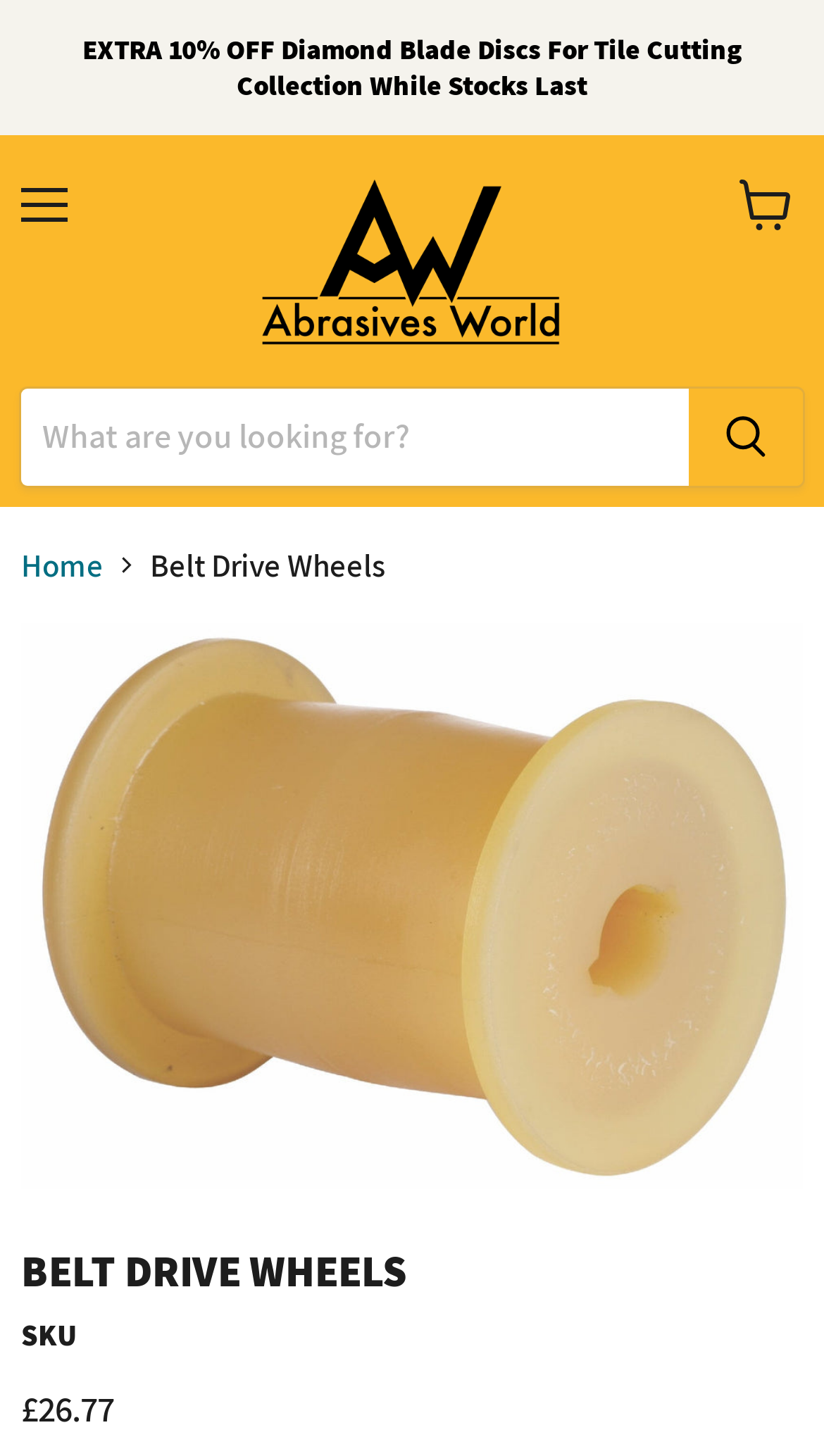What is displayed in the breadcrumbs navigation?
Based on the image content, provide your answer in one word or a short phrase.

Home and Belt Drive Wheels